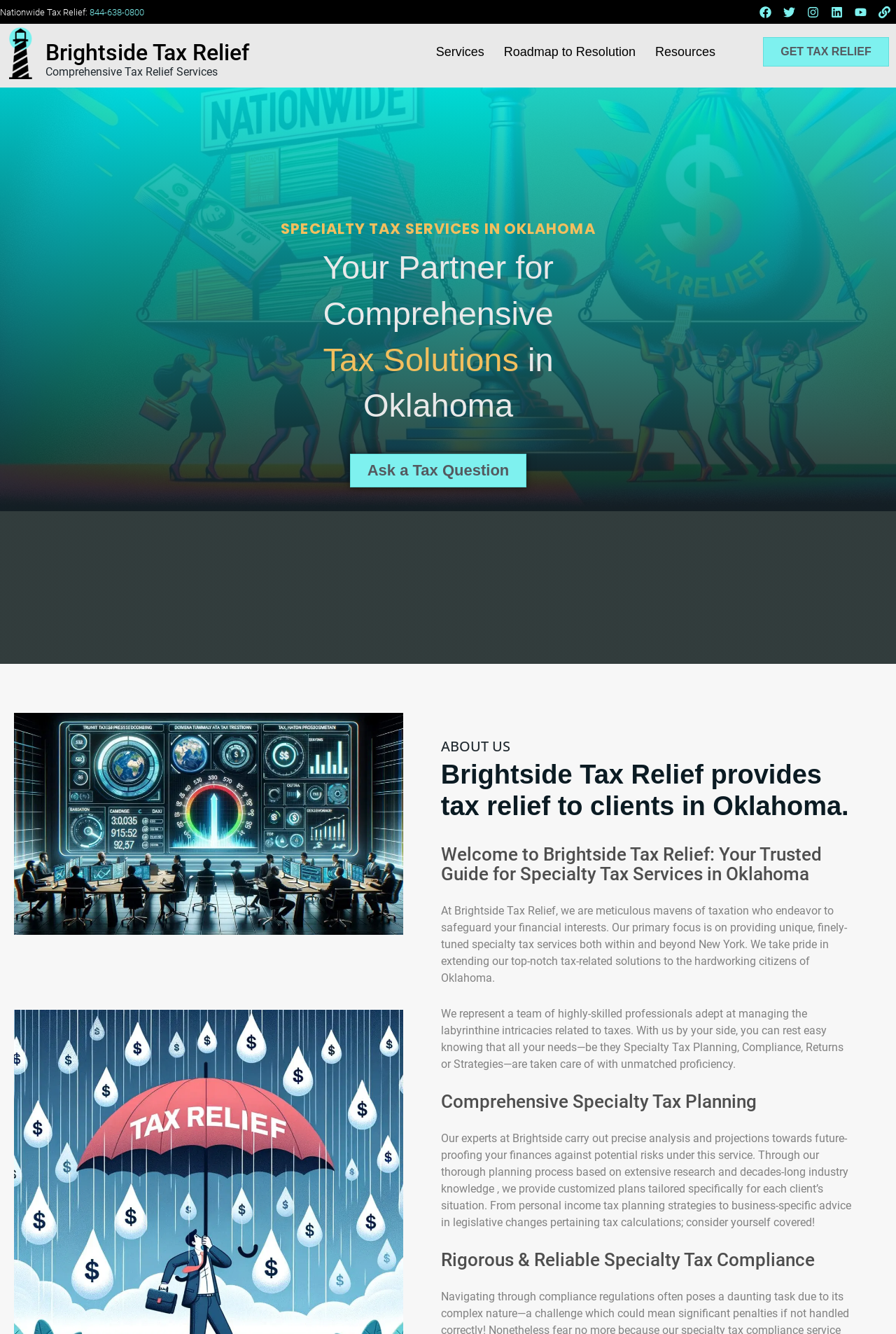Highlight the bounding box coordinates of the element that should be clicked to carry out the following instruction: "Get Tax Relief". The coordinates must be given as four float numbers ranging from 0 to 1, i.e., [left, top, right, bottom].

[0.852, 0.028, 0.992, 0.05]